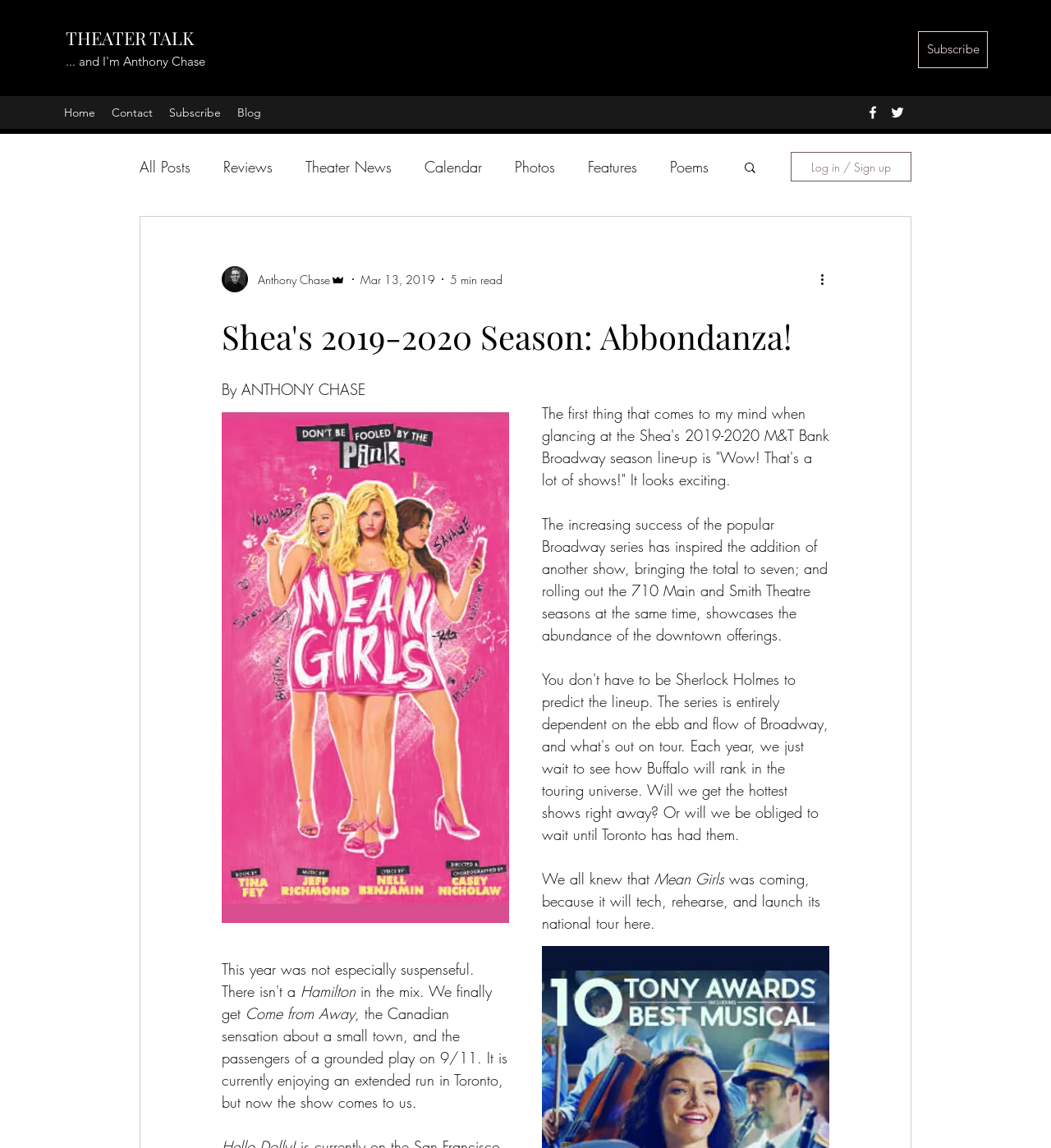Please give a succinct answer to the question in one word or phrase:
What is the name of the social media platform with an image icon?

facebook